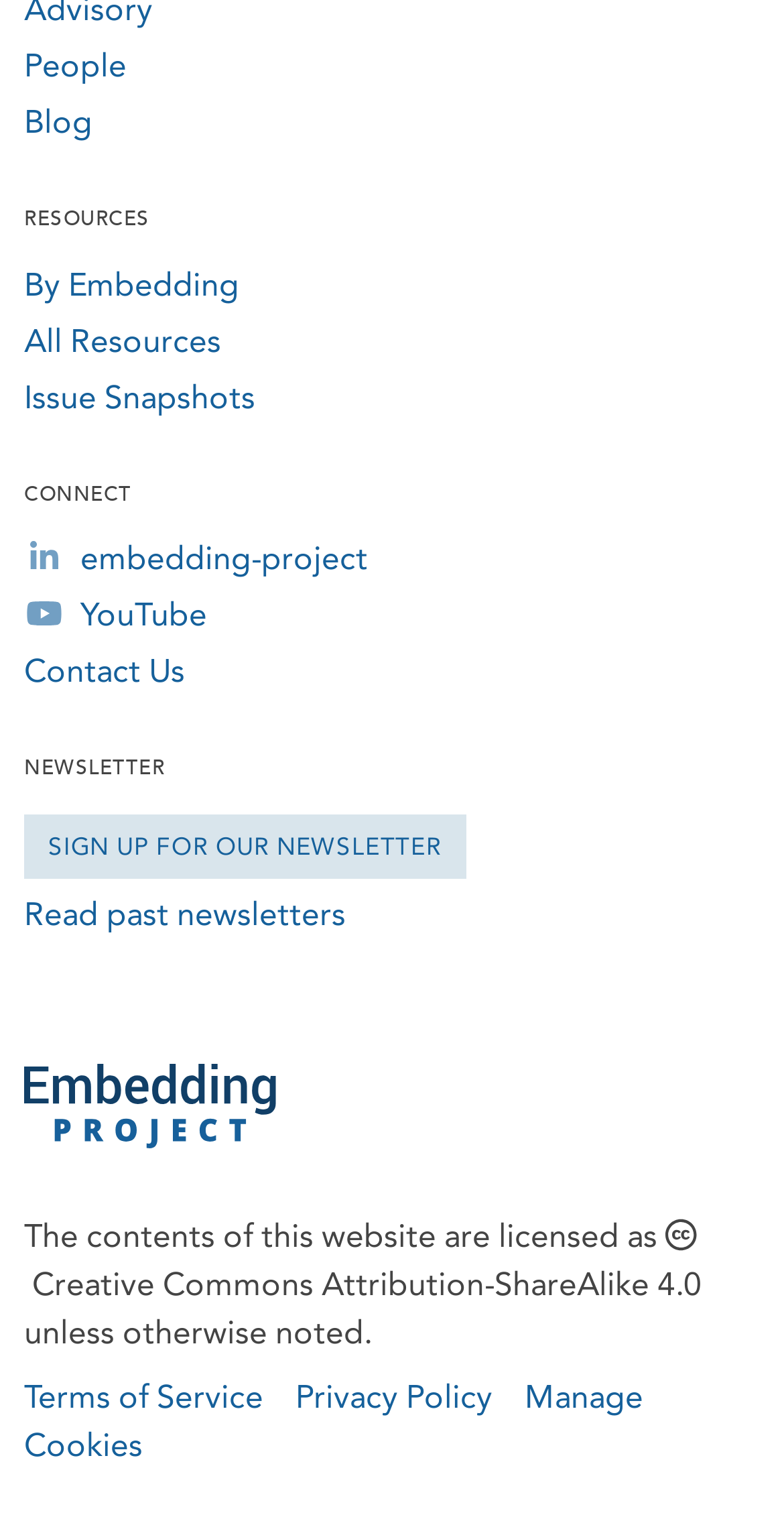Please answer the following question using a single word or phrase: 
How many headings are on the webpage?

3